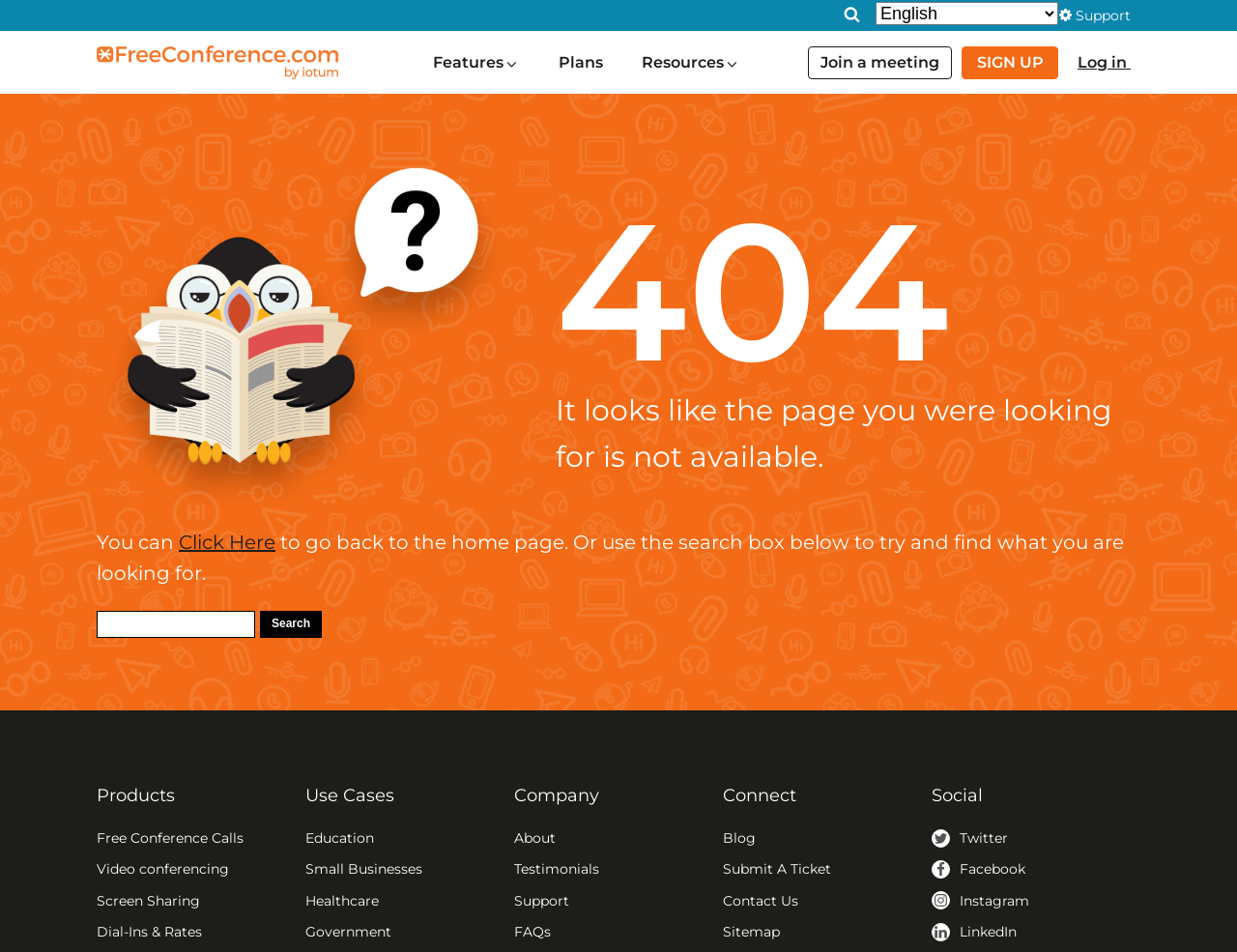Please identify the bounding box coordinates of the element's region that needs to be clicked to fulfill the following instruction: "Join a meeting". The bounding box coordinates should consist of four float numbers between 0 and 1, i.e., [left, top, right, bottom].

[0.653, 0.048, 0.77, 0.083]